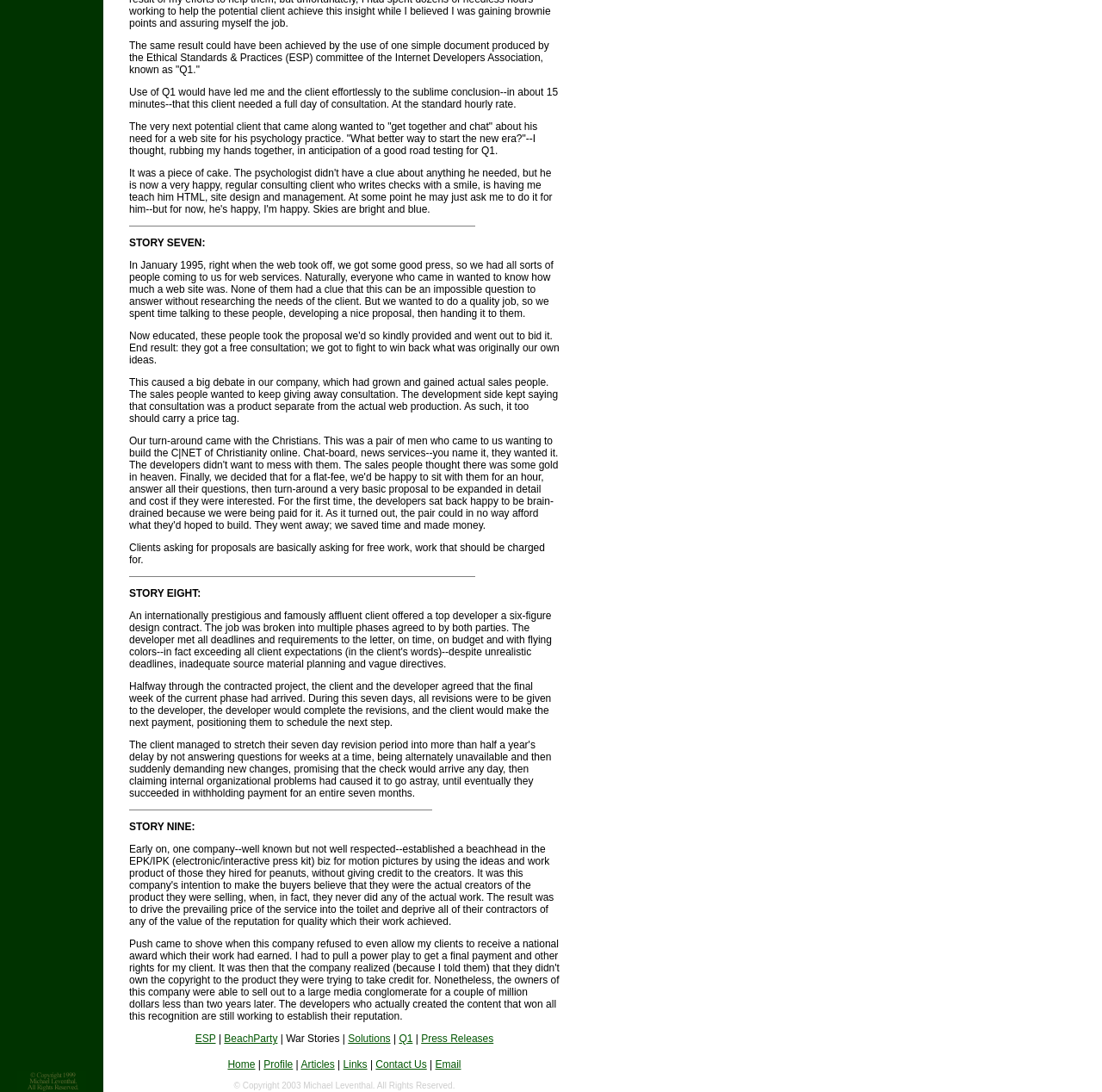Mark the bounding box of the element that matches the following description: "Press Releases".

[0.382, 0.946, 0.448, 0.957]